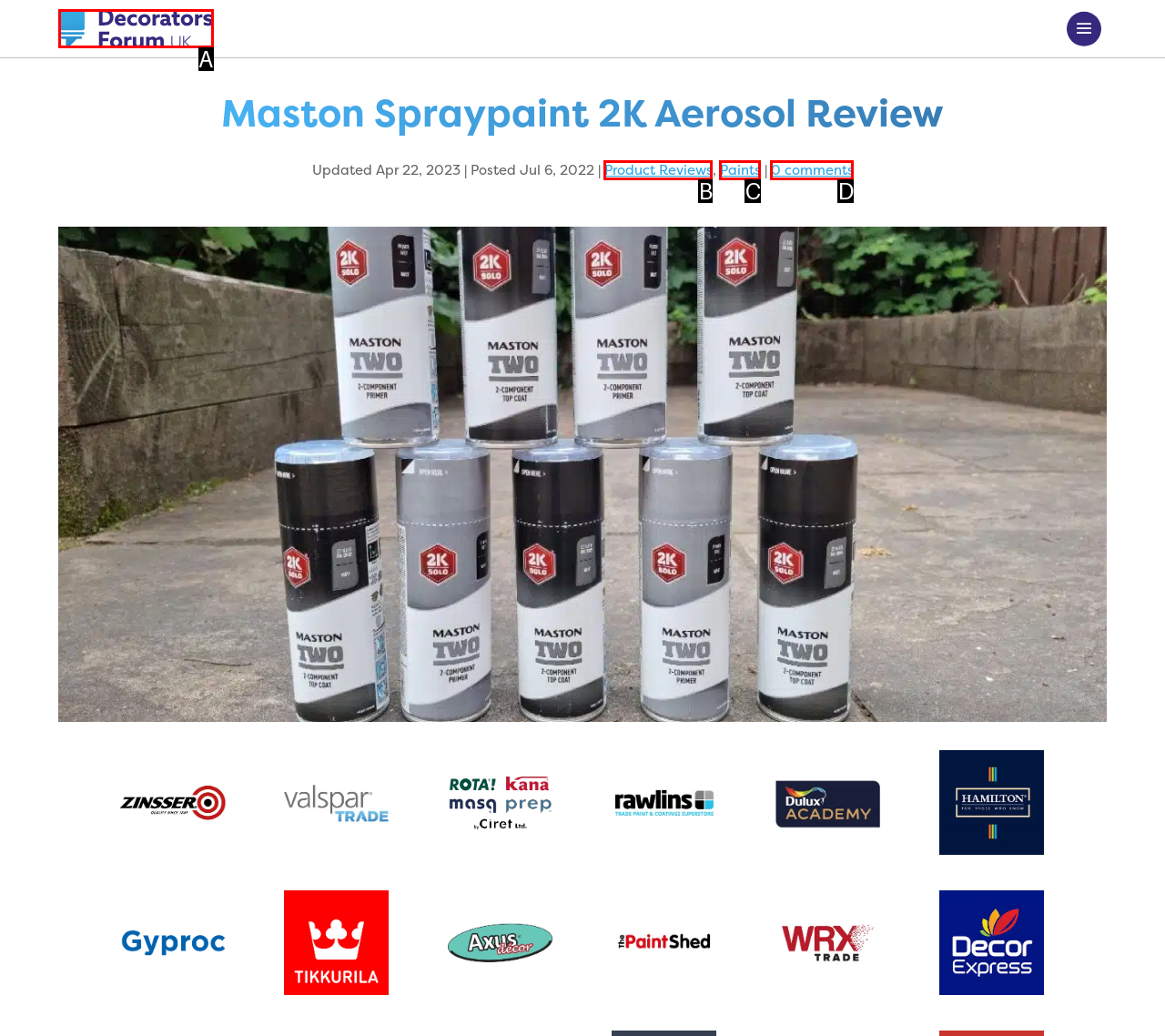Select the letter from the given choices that aligns best with the description: Knowledge centre. Reply with the specific letter only.

None